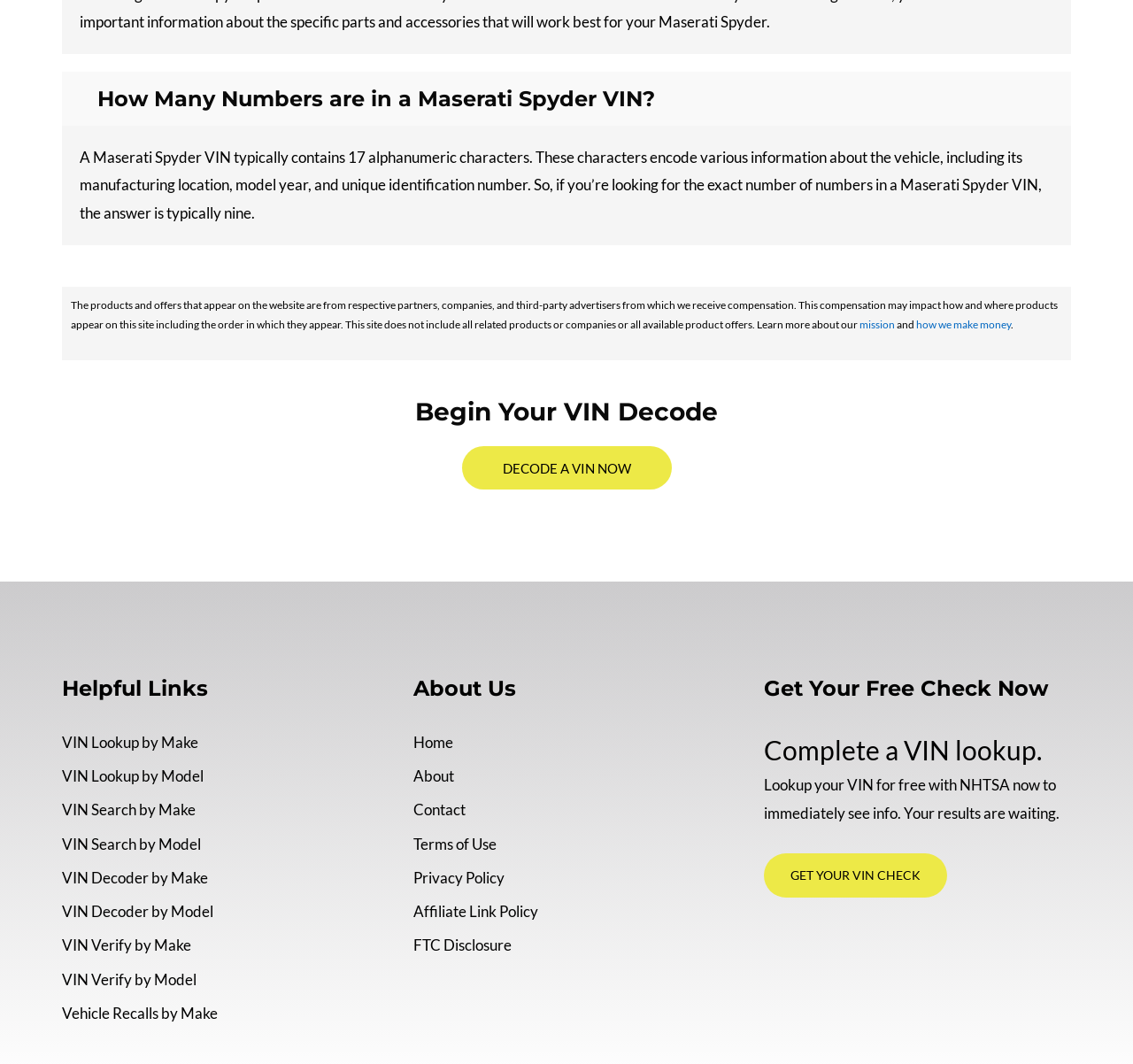Specify the bounding box coordinates of the element's area that should be clicked to execute the given instruction: "Go to the about us page". The coordinates should be four float numbers between 0 and 1, i.e., [left, top, right, bottom].

[0.365, 0.721, 0.401, 0.738]